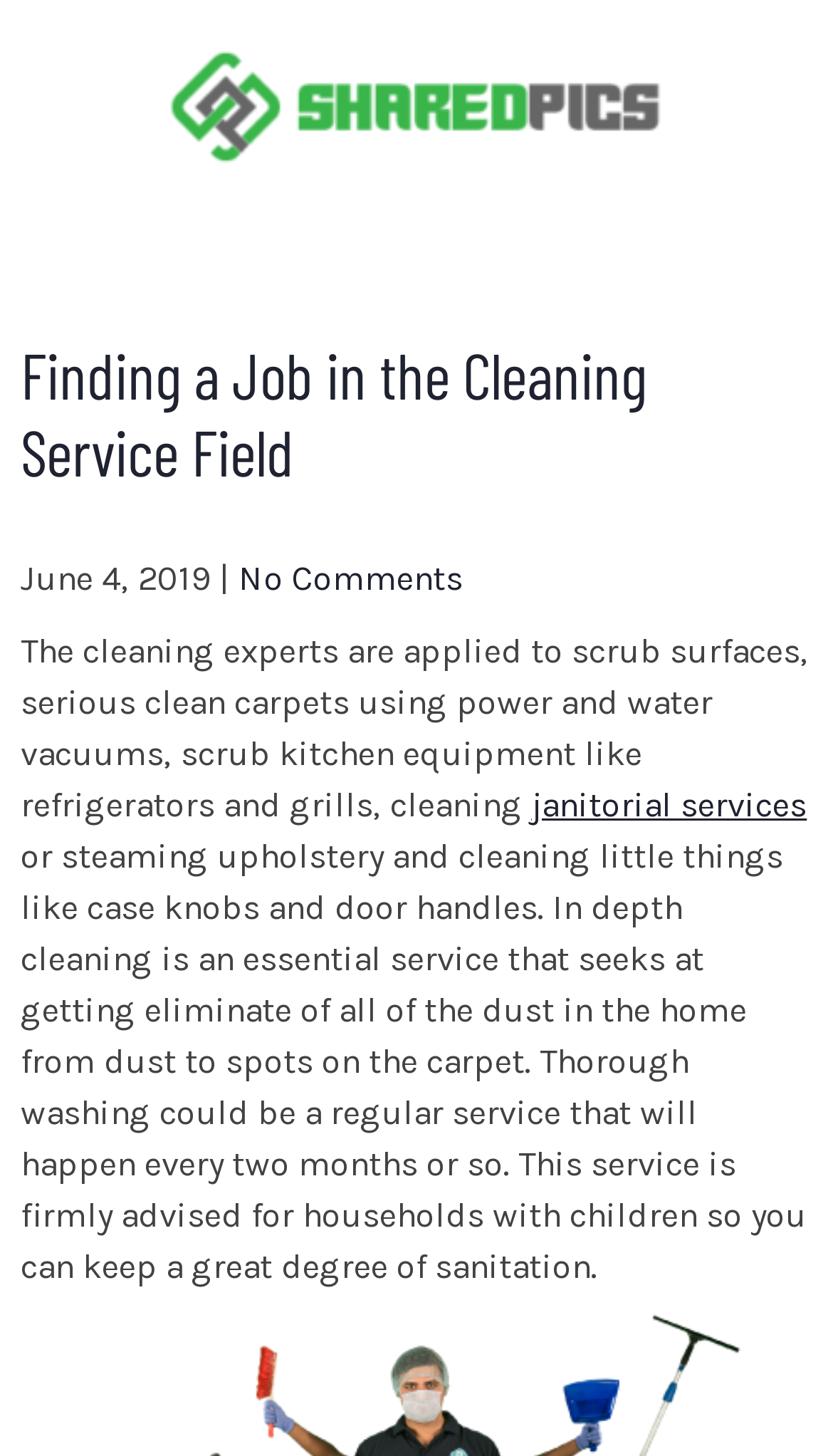Elaborate on the different components and information displayed on the webpage.

The webpage is about finding a job in the cleaning service field. At the top, there is a link and an image, both labeled "Shared Pics", positioned side by side, taking up most of the width of the page. Below them, there is a heading also labeled "Shared Pics". 

To the right of the heading, there is a block of text that reads "I Learned It By Watching online businesss!". Below this text, there is a header section that spans almost the entire width of the page, containing a heading that reads "Finding a Job in the Cleaning Service Field". 

Below the header section, there is a line of text that displays the date "June 4, 2019", followed by a vertical bar, and then a link labeled "No Comments". 

The main content of the page is a block of text that describes the tasks involved in cleaning services, including scrubbing surfaces, cleaning carpets, and cleaning kitchen equipment. The text also mentions "janitorial services" as a link. The text continues to describe the importance of thorough cleaning, especially for households with children, to maintain a high level of sanitation.